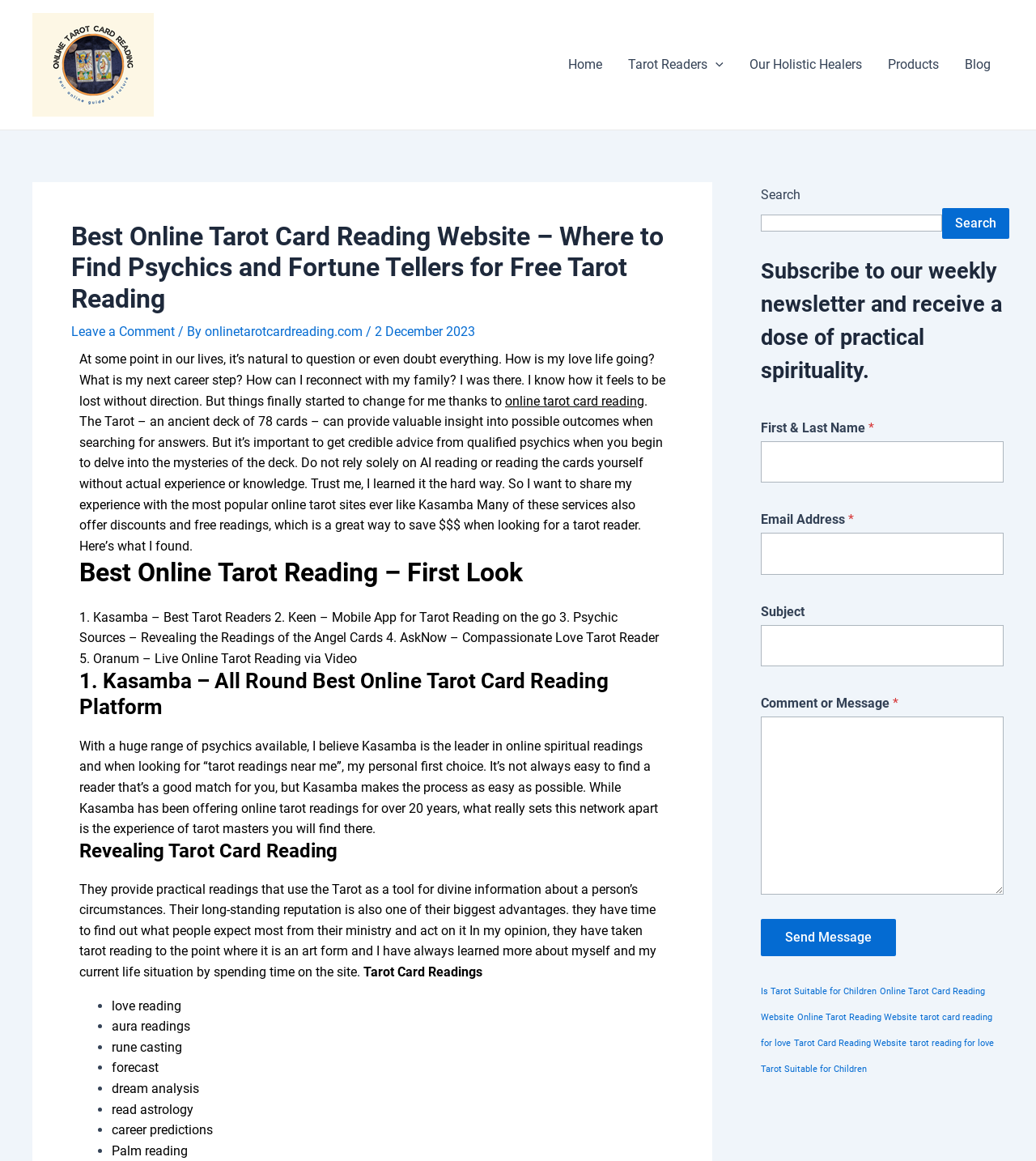Please determine the bounding box coordinates of the clickable area required to carry out the following instruction: "Subscribe to the weekly newsletter". The coordinates must be four float numbers between 0 and 1, represented as [left, top, right, bottom].

[0.734, 0.22, 0.969, 0.334]